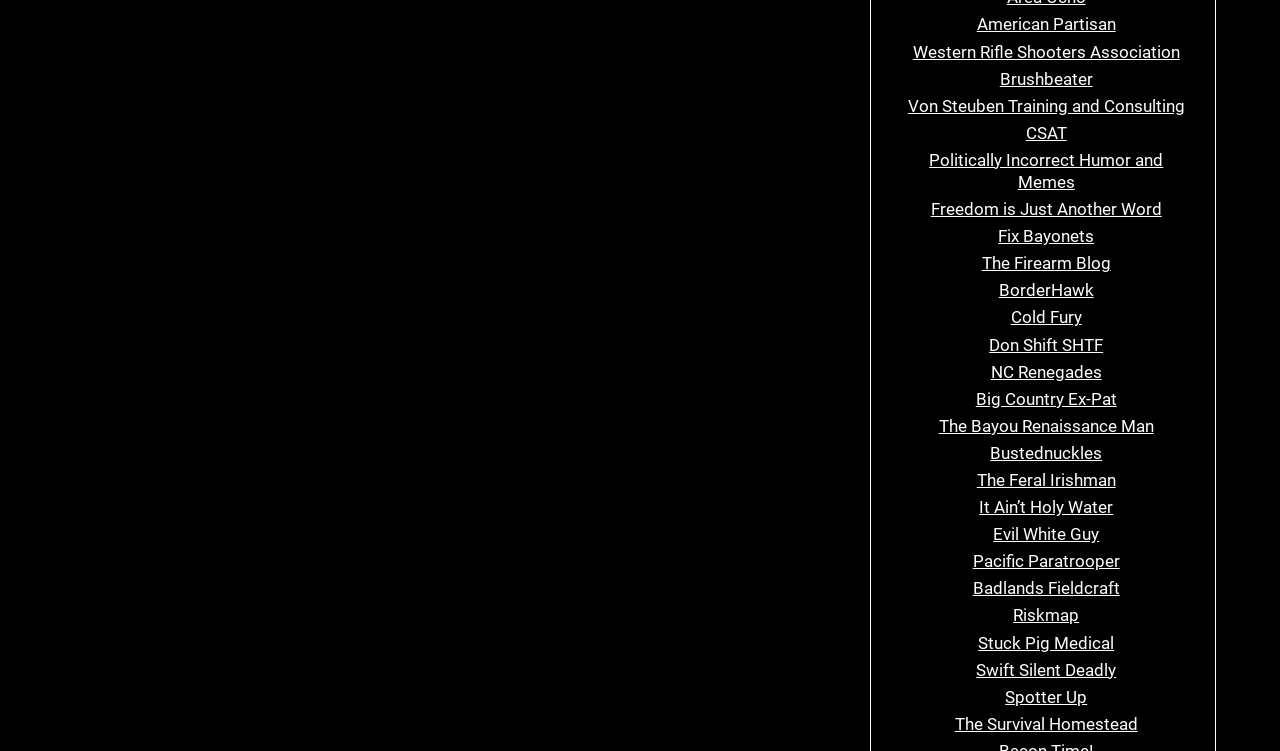Could you locate the bounding box coordinates for the section that should be clicked to accomplish this task: "Explore The Firearm Blog".

[0.767, 0.337, 0.868, 0.364]